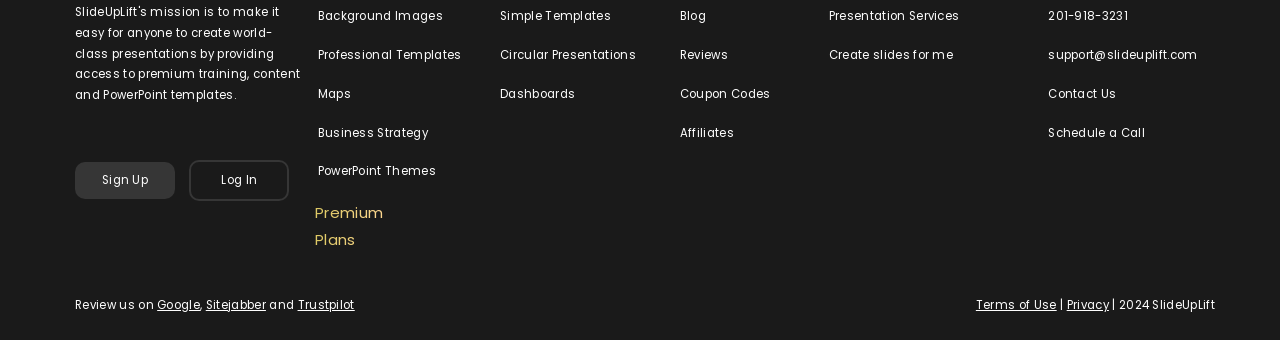Identify the bounding box coordinates for the UI element described by the following text: "Create slides for me". Provide the coordinates as four float numbers between 0 and 1, in the format [left, top, right, bottom].

[0.647, 0.121, 0.752, 0.205]